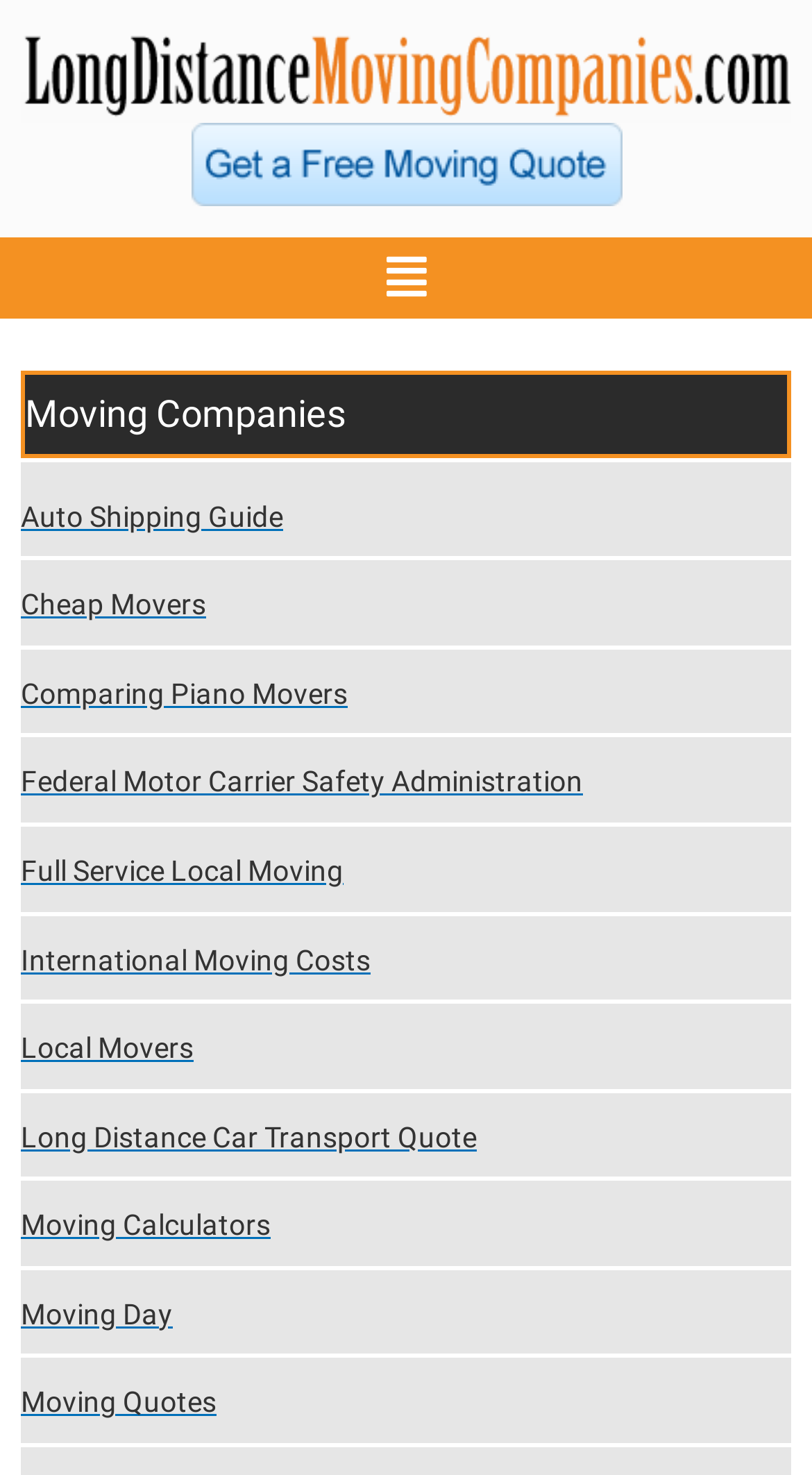Can you provide the bounding box coordinates for the element that should be clicked to implement the instruction: "Click the logo"?

[0.026, 0.021, 0.974, 0.084]